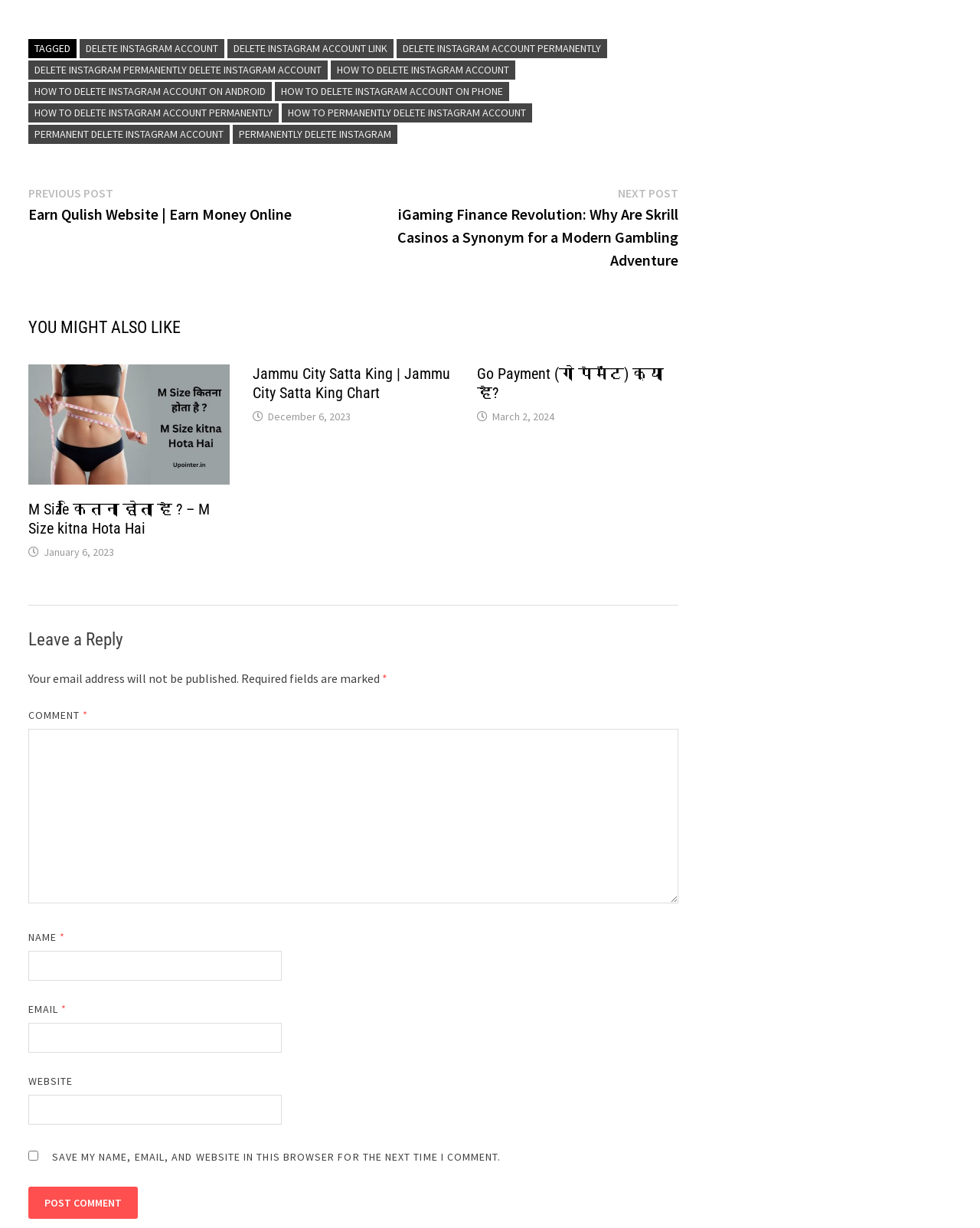Determine the bounding box coordinates for the area that should be clicked to carry out the following instruction: "Enter a comment".

[0.029, 0.593, 0.692, 0.736]